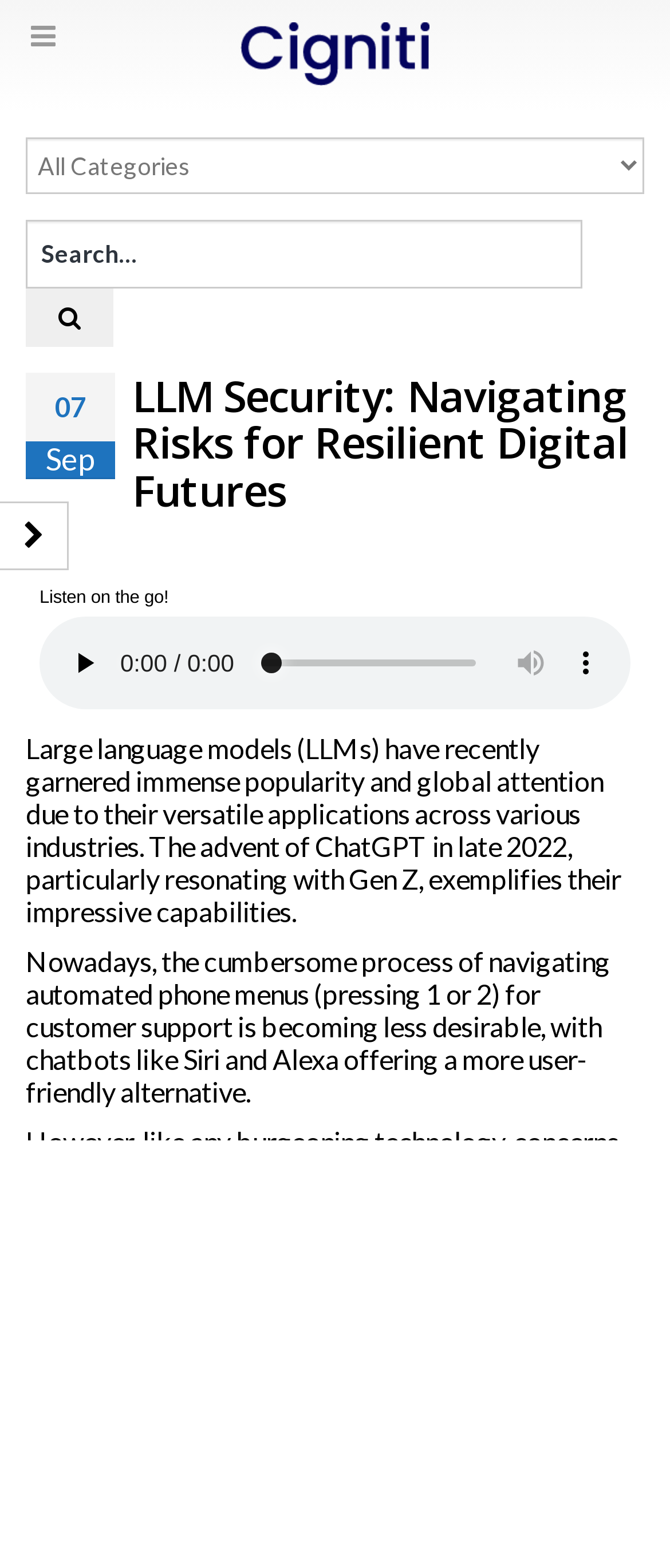Please give a succinct answer using a single word or phrase:
What is the purpose of the audio element?

Listen on the go!